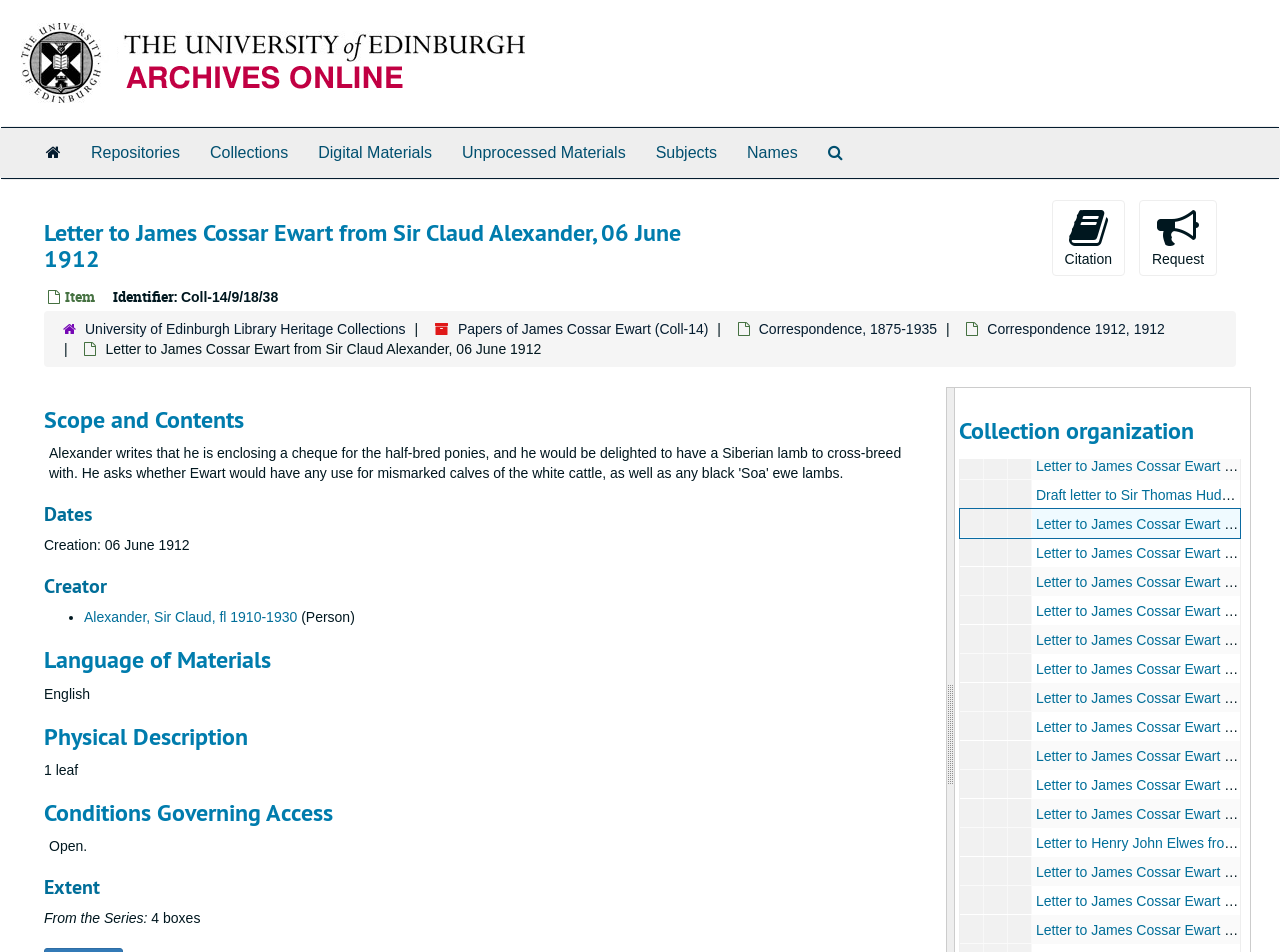Please specify the bounding box coordinates of the element that should be clicked to execute the given instruction: 'View the 'Collections' page'. Ensure the coordinates are four float numbers between 0 and 1, expressed as [left, top, right, bottom].

[0.152, 0.134, 0.237, 0.187]